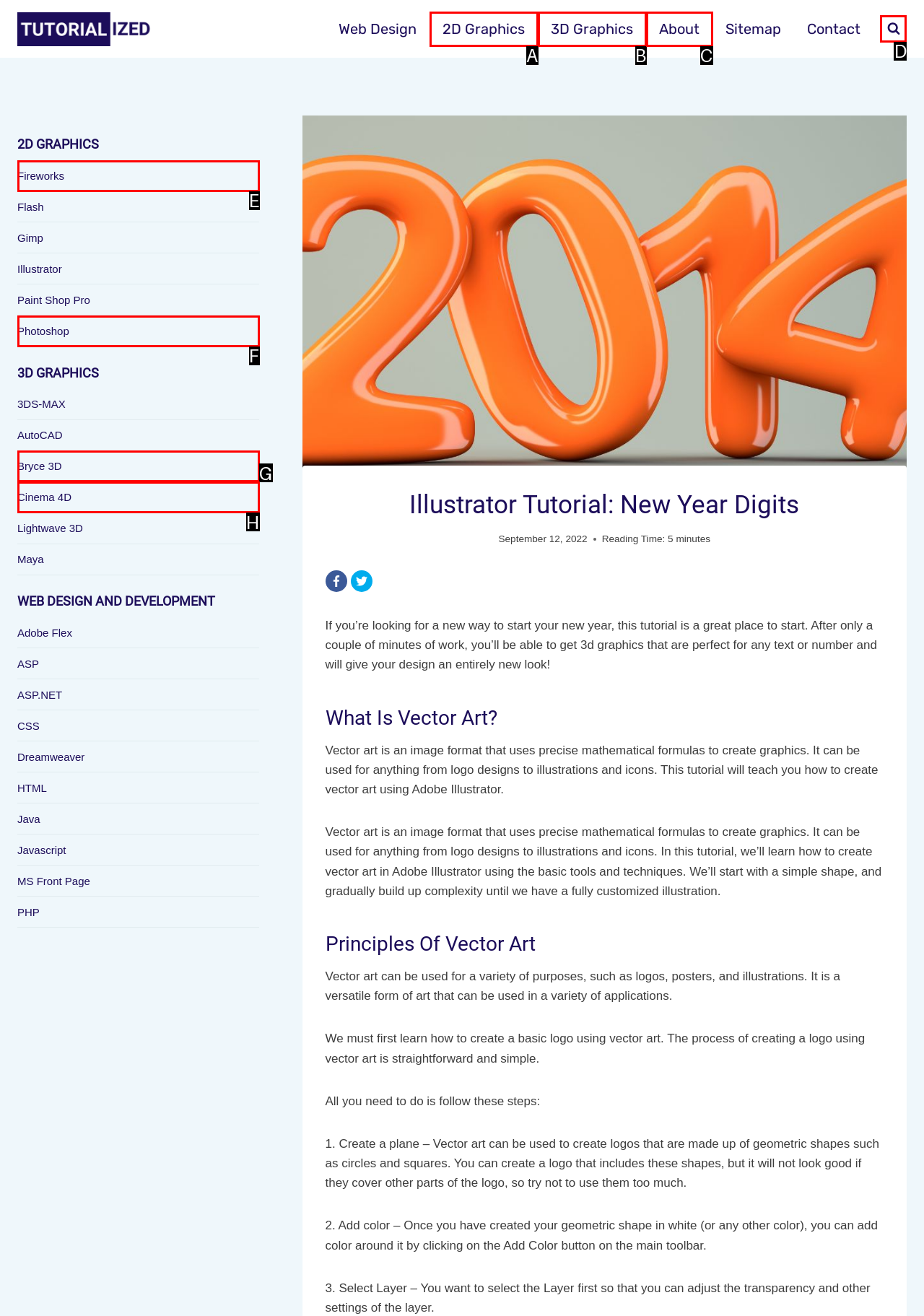Determine which HTML element to click on in order to complete the action: View the search form.
Reply with the letter of the selected option.

D